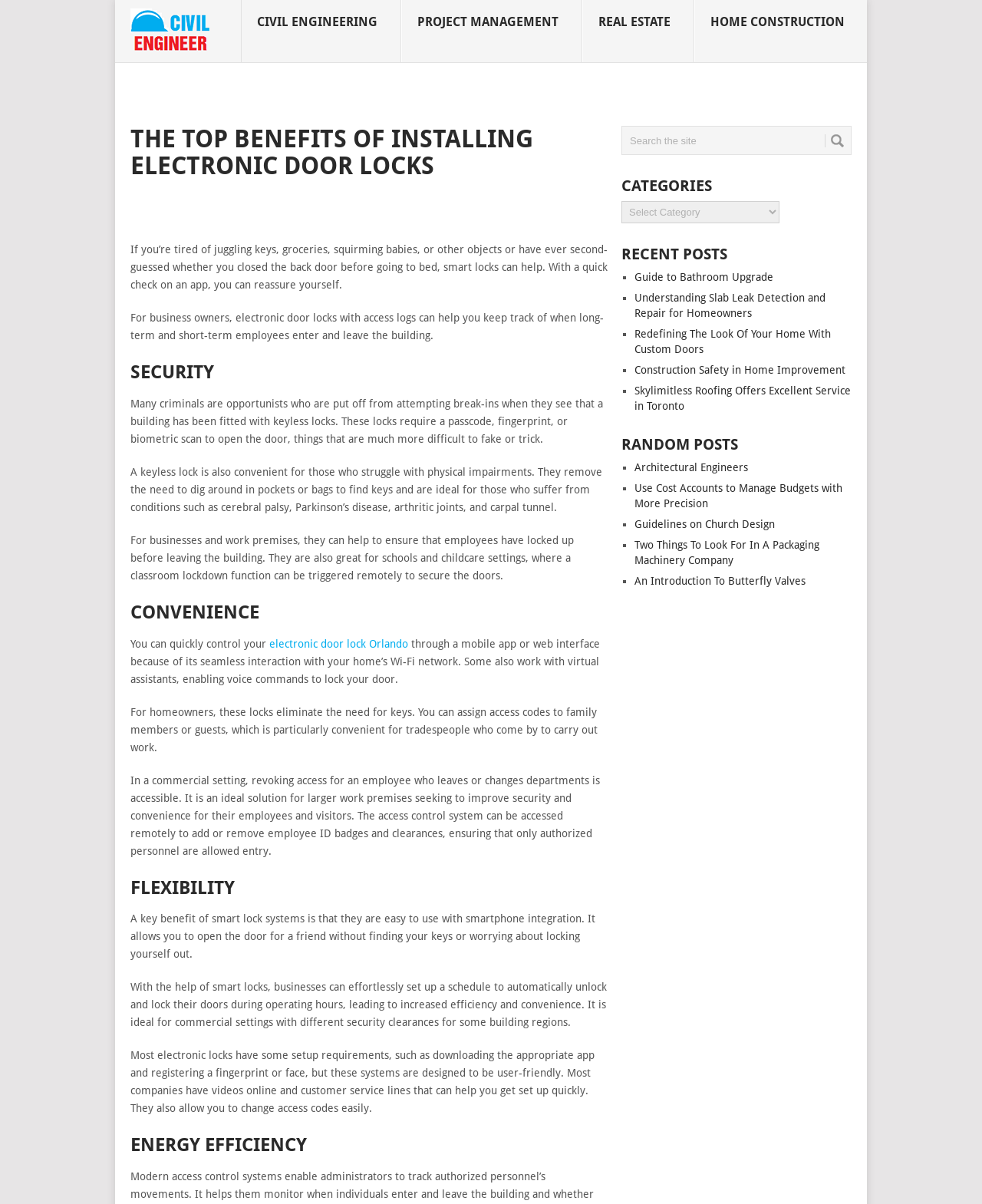Please identify the bounding box coordinates of the element I should click to complete this instruction: 'Select a category'. The coordinates should be given as four float numbers between 0 and 1, like this: [left, top, right, bottom].

[0.633, 0.167, 0.794, 0.185]